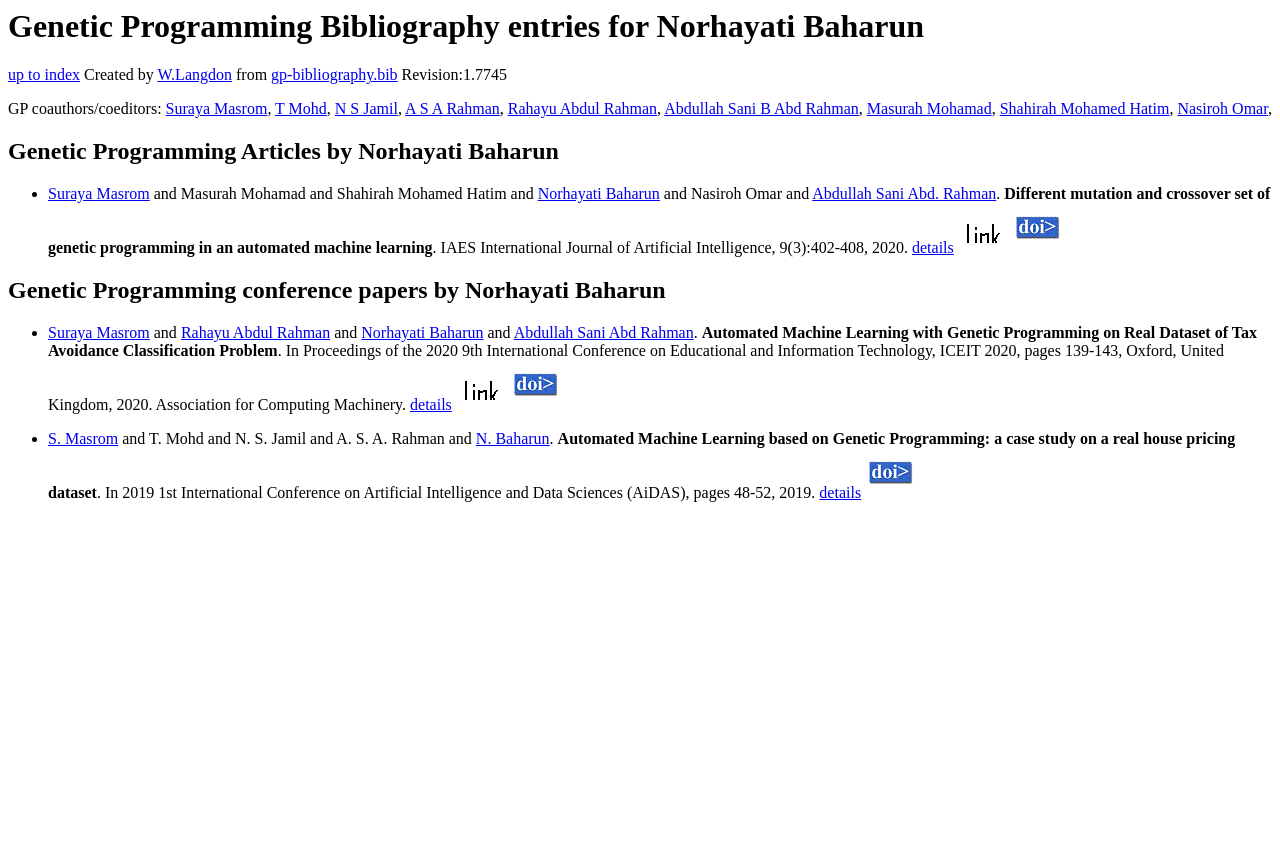Please specify the bounding box coordinates of the element that should be clicked to execute the given instruction: 'go up to index'. Ensure the coordinates are four float numbers between 0 and 1, expressed as [left, top, right, bottom].

[0.006, 0.079, 0.062, 0.099]